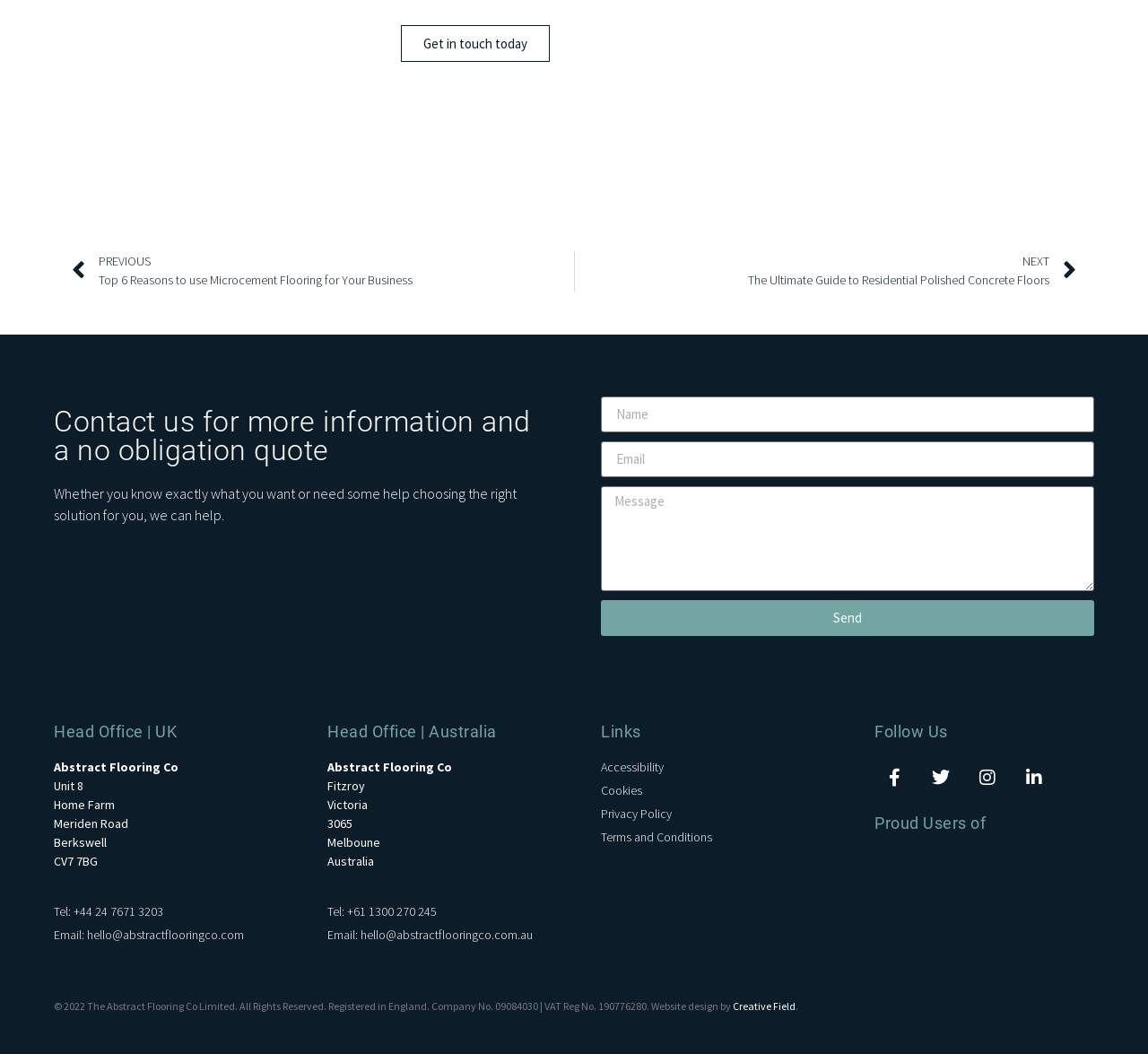Please mark the bounding box coordinates of the area that should be clicked to carry out the instruction: "Call the UK office".

[0.047, 0.856, 0.238, 0.874]